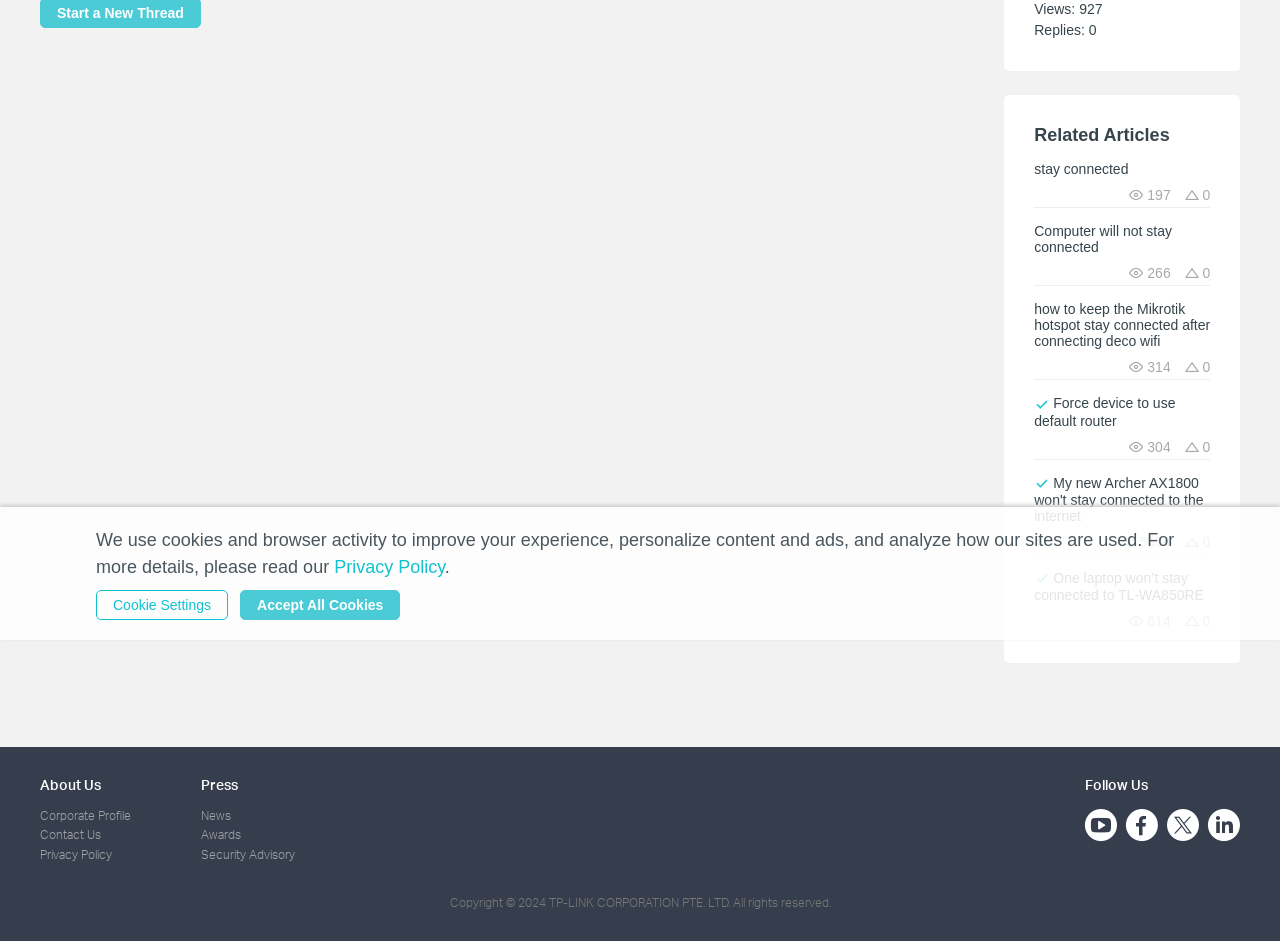Extract the bounding box coordinates of the UI element described by: "Start a New Thread". The coordinates should include four float numbers ranging from 0 to 1, e.g., [left, top, right, bottom].

[0.031, 0.005, 0.157, 0.022]